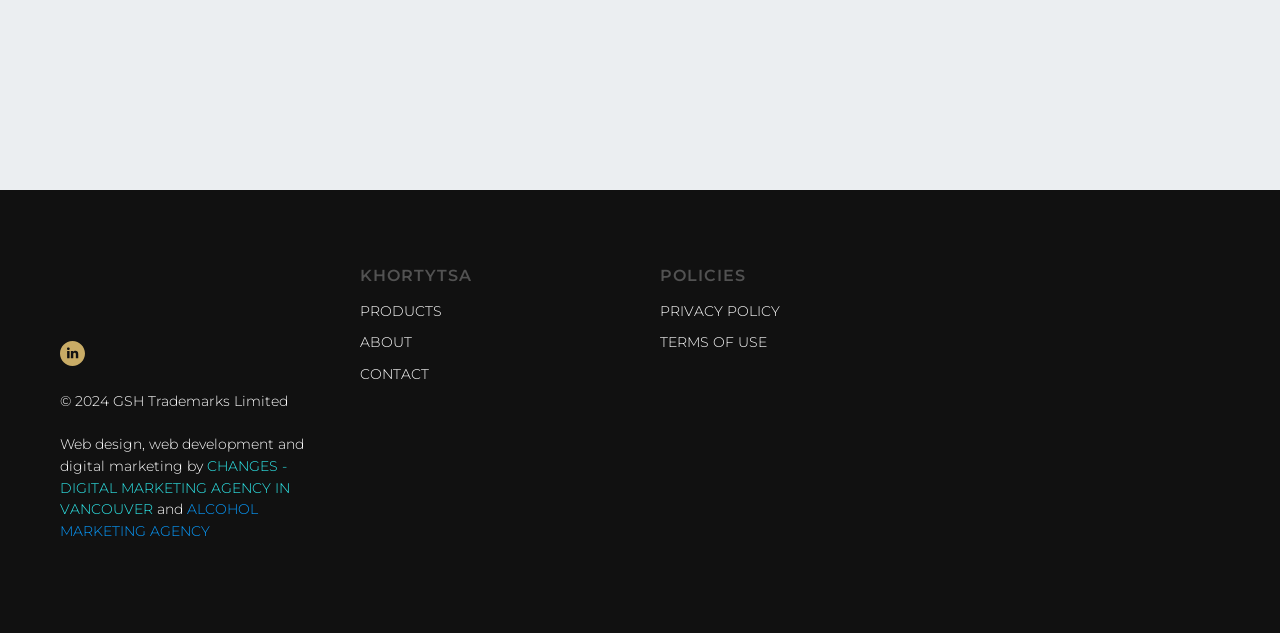Identify the bounding box coordinates of the region that should be clicked to execute the following instruction: "Visit KHORTYTSA".

[0.047, 0.419, 0.141, 0.485]